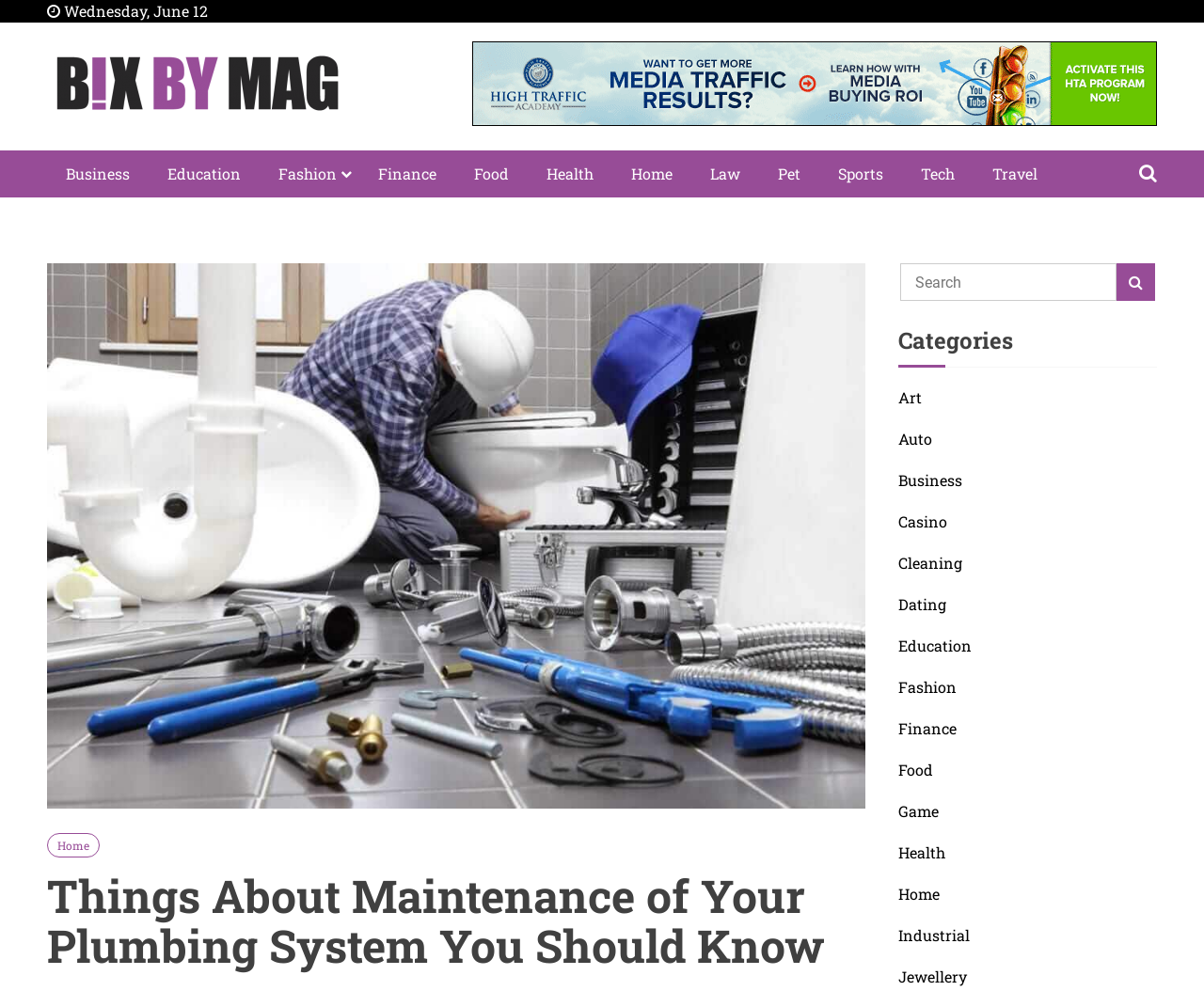Provide the bounding box coordinates for the UI element described in this sentence: "name="s" placeholder="Search"". The coordinates should be four float values between 0 and 1, i.e., [left, top, right, bottom].

[0.748, 0.266, 0.928, 0.304]